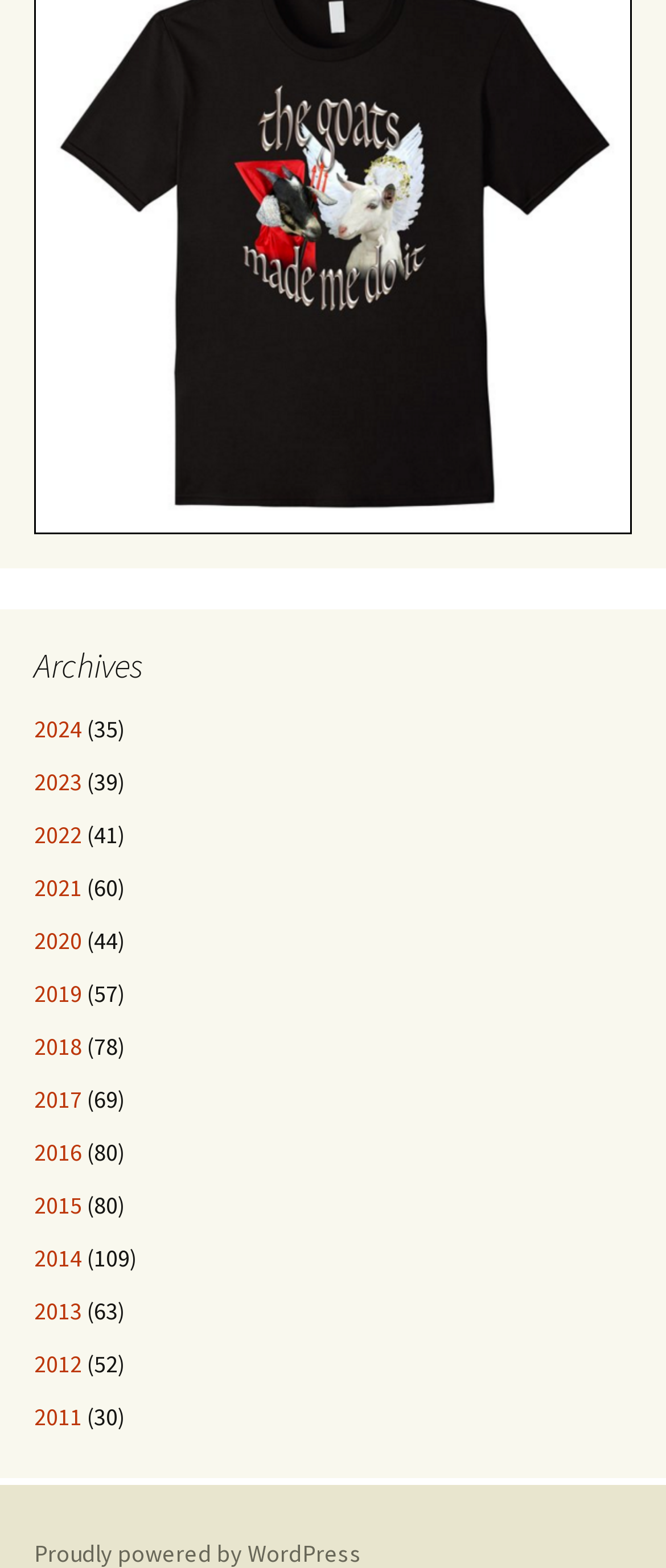What is the heading of the webpage?
Please provide a comprehensive answer based on the details in the screenshot.

The heading of the webpage is 'Archives' which is indicated by the element with type 'heading' and OCR text 'Archives' at coordinates [0.051, 0.41, 0.949, 0.437].